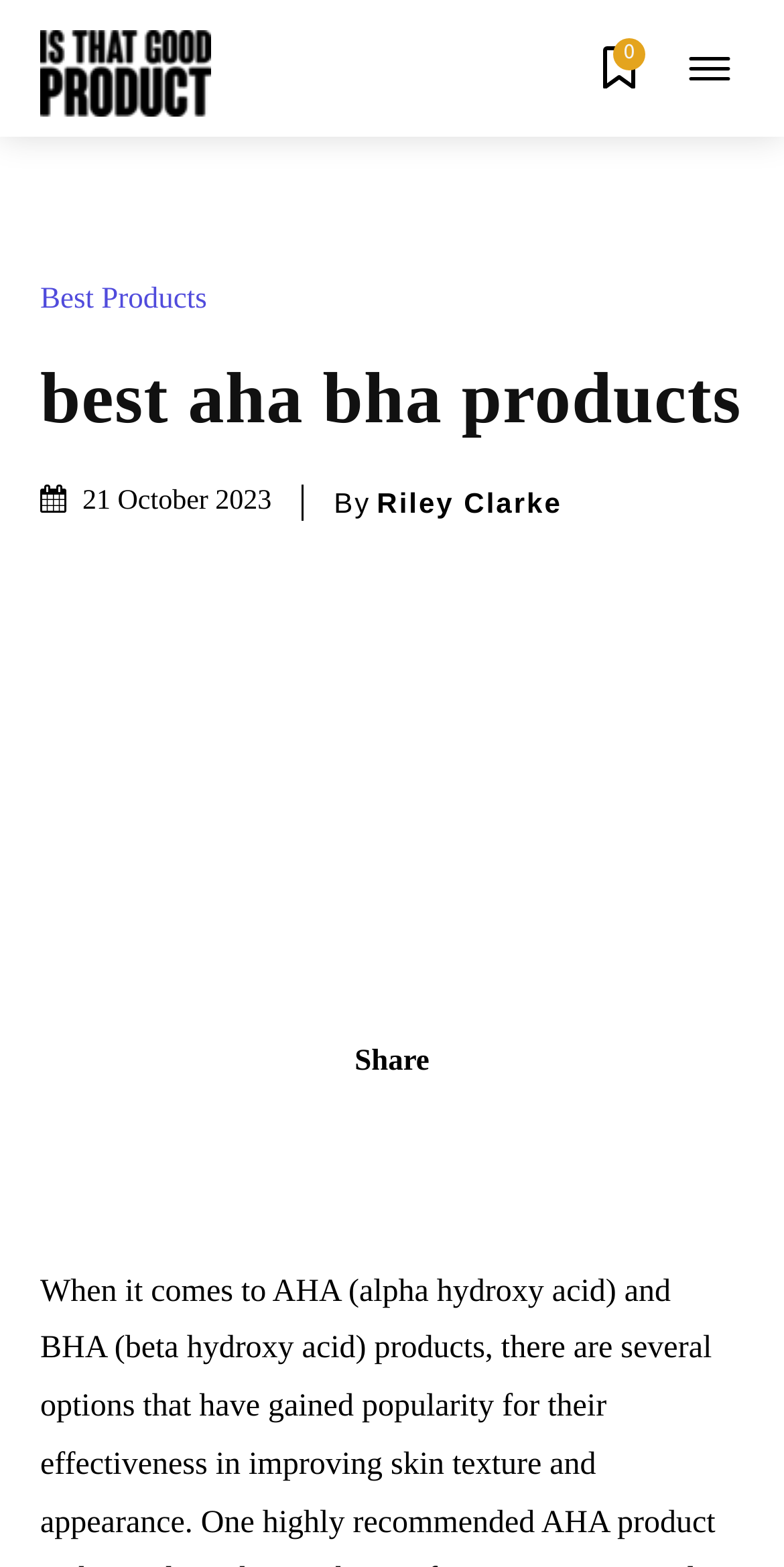Kindly determine the bounding box coordinates for the area that needs to be clicked to execute this instruction: "View the 'Best Products' page".

[0.051, 0.182, 0.29, 0.201]